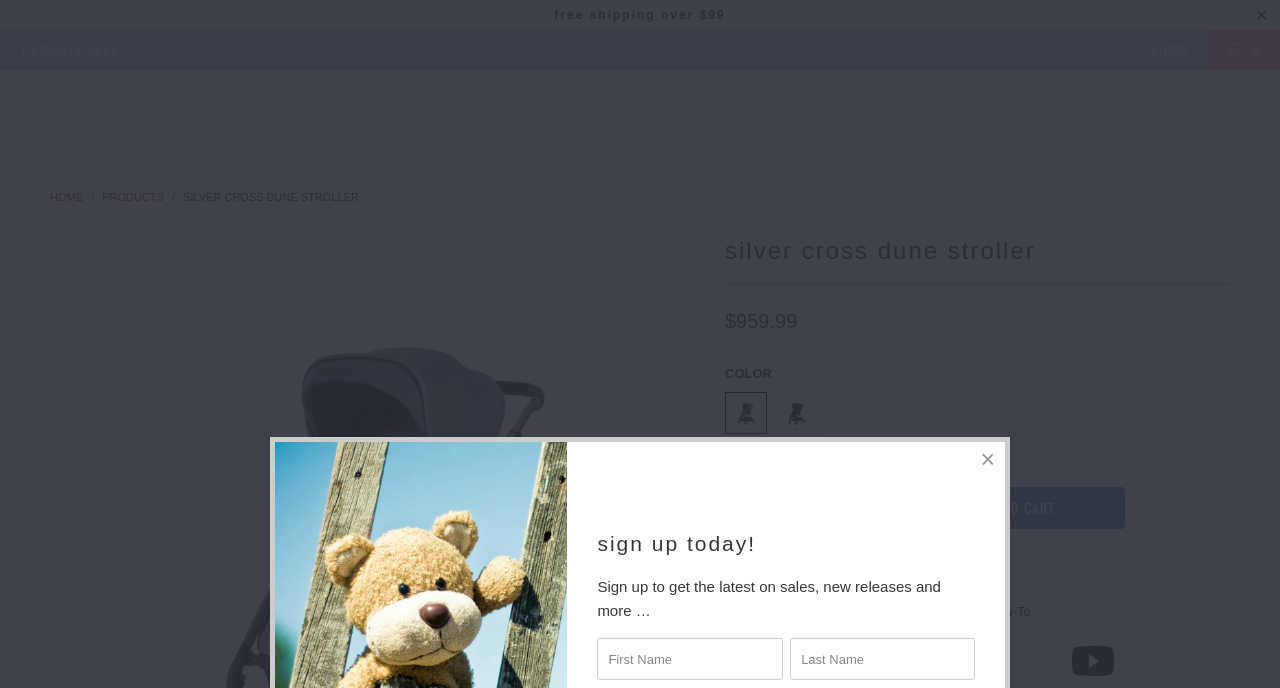Locate the bounding box coordinates of the element I should click to achieve the following instruction: "select quantity".

[0.602, 0.709, 0.655, 0.77]